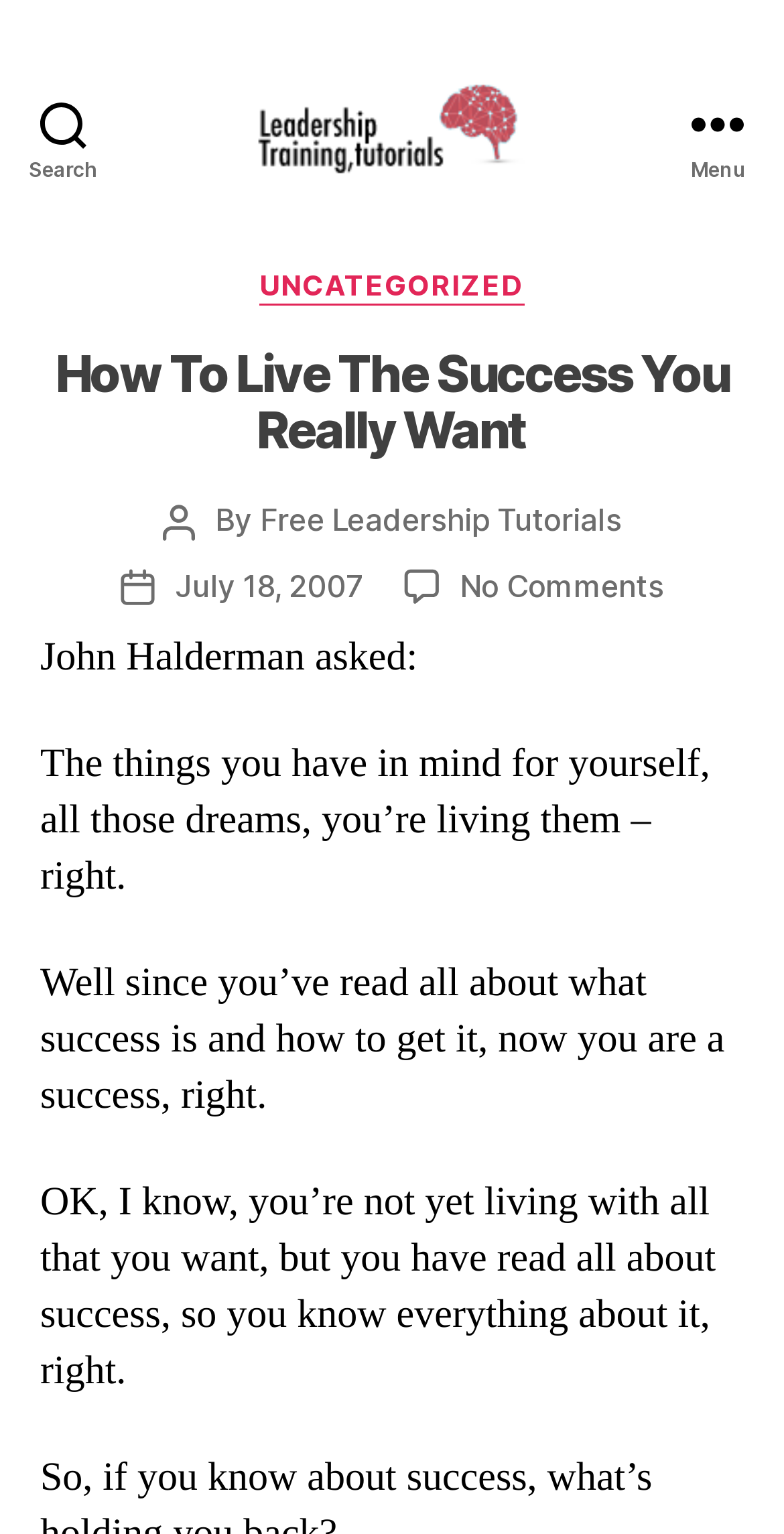Examine the image carefully and respond to the question with a detailed answer: 
What is the name of the author of the post?

I found the author's name by looking at the text 'By' followed by a link 'Free Leadership Tutorials', which suggests that the author's name is 'Free Leadership Tutorials'.